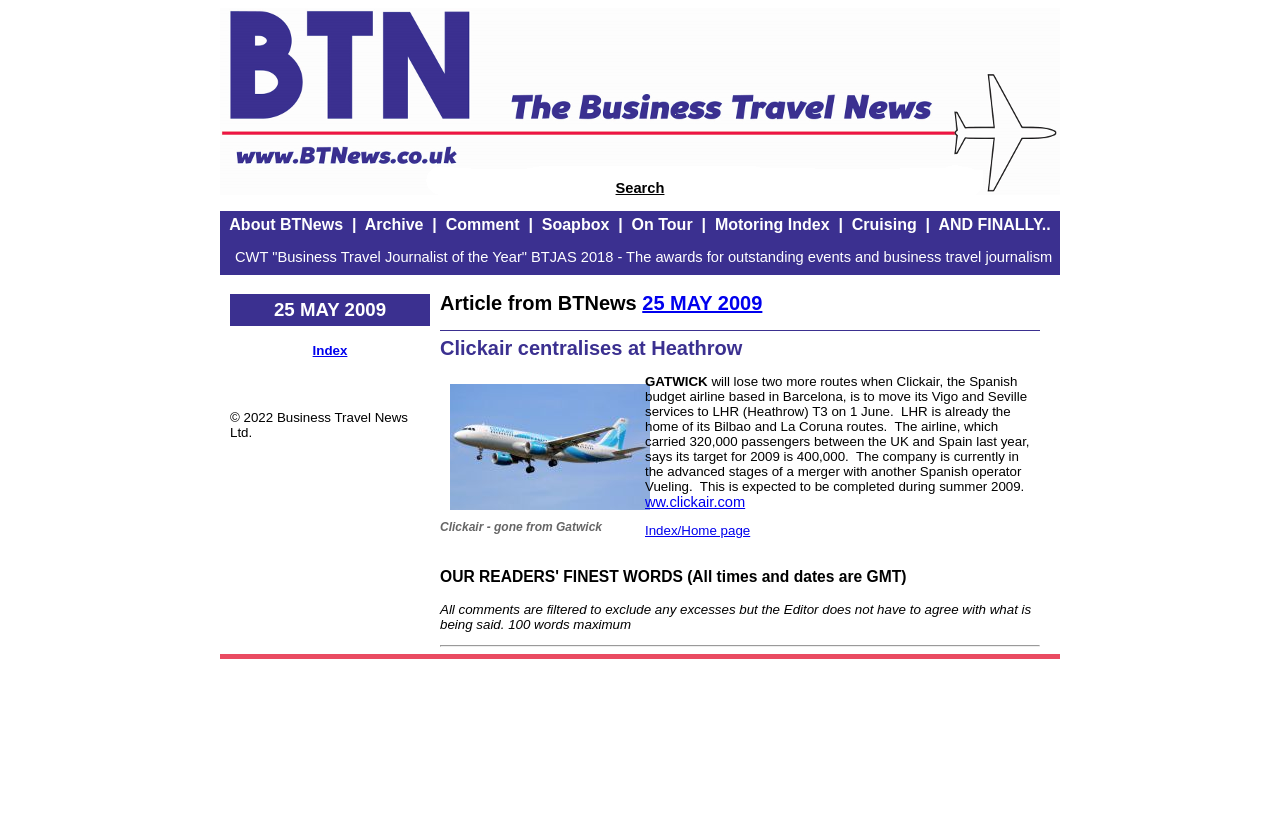Please identify the bounding box coordinates of the element's region that I should click in order to complete the following instruction: "View the archive". The bounding box coordinates consist of four float numbers between 0 and 1, i.e., [left, top, right, bottom].

[0.285, 0.263, 0.331, 0.284]